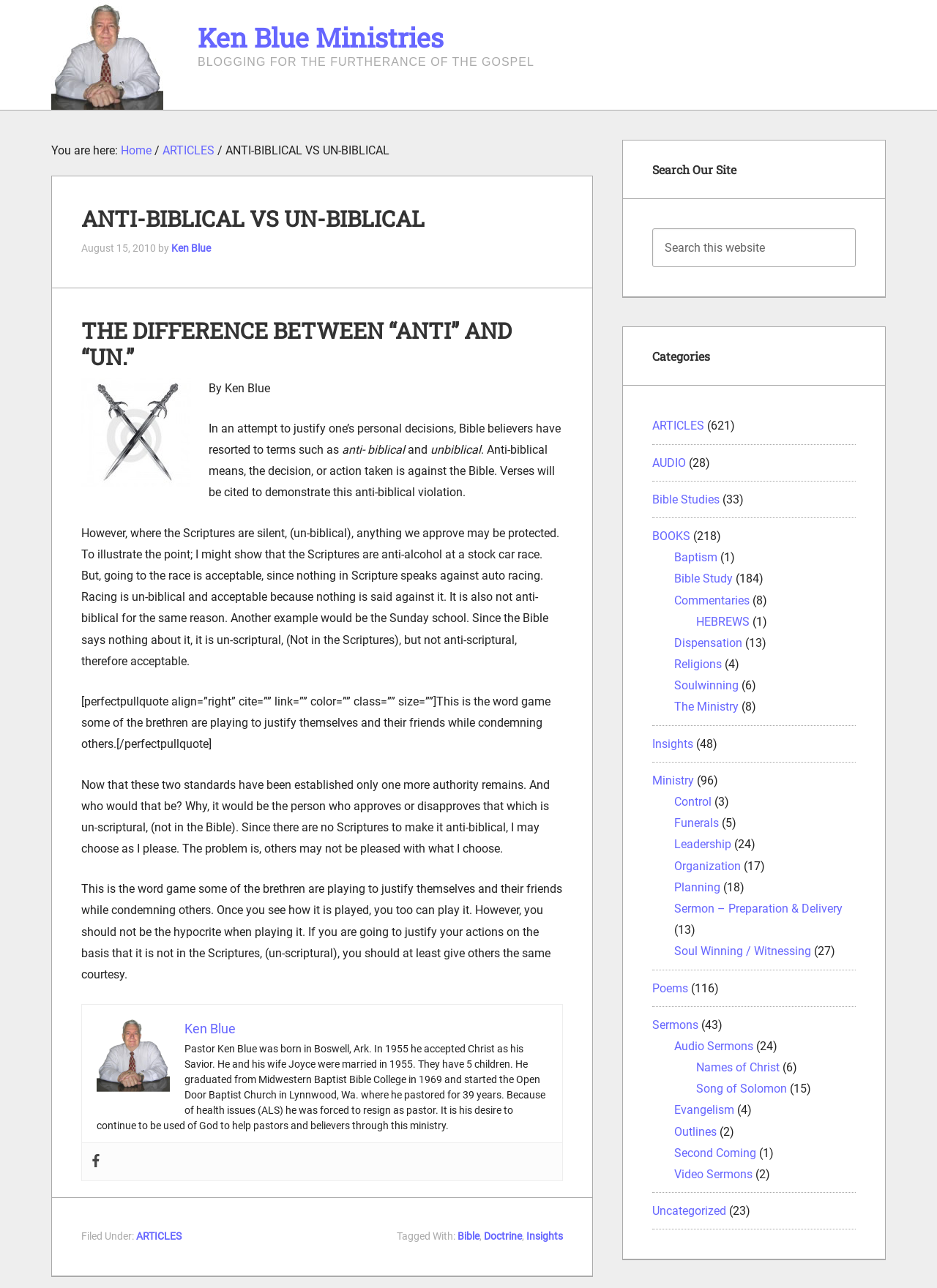How many children do the author and his wife have?
From the image, provide a succinct answer in one word or a short phrase.

5